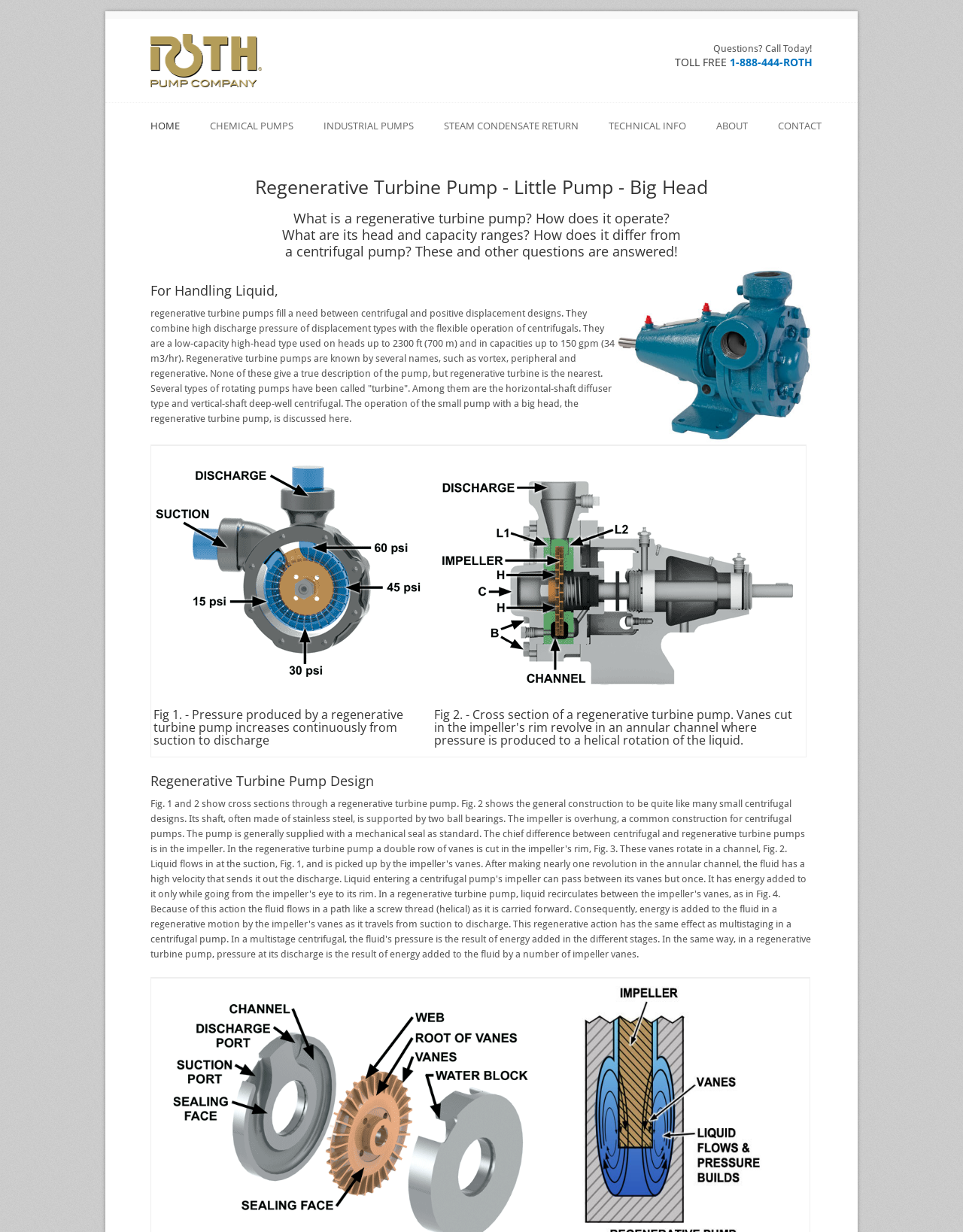Find and indicate the bounding box coordinates of the region you should select to follow the given instruction: "Click the Roth Pump logo".

[0.156, 0.027, 0.272, 0.071]